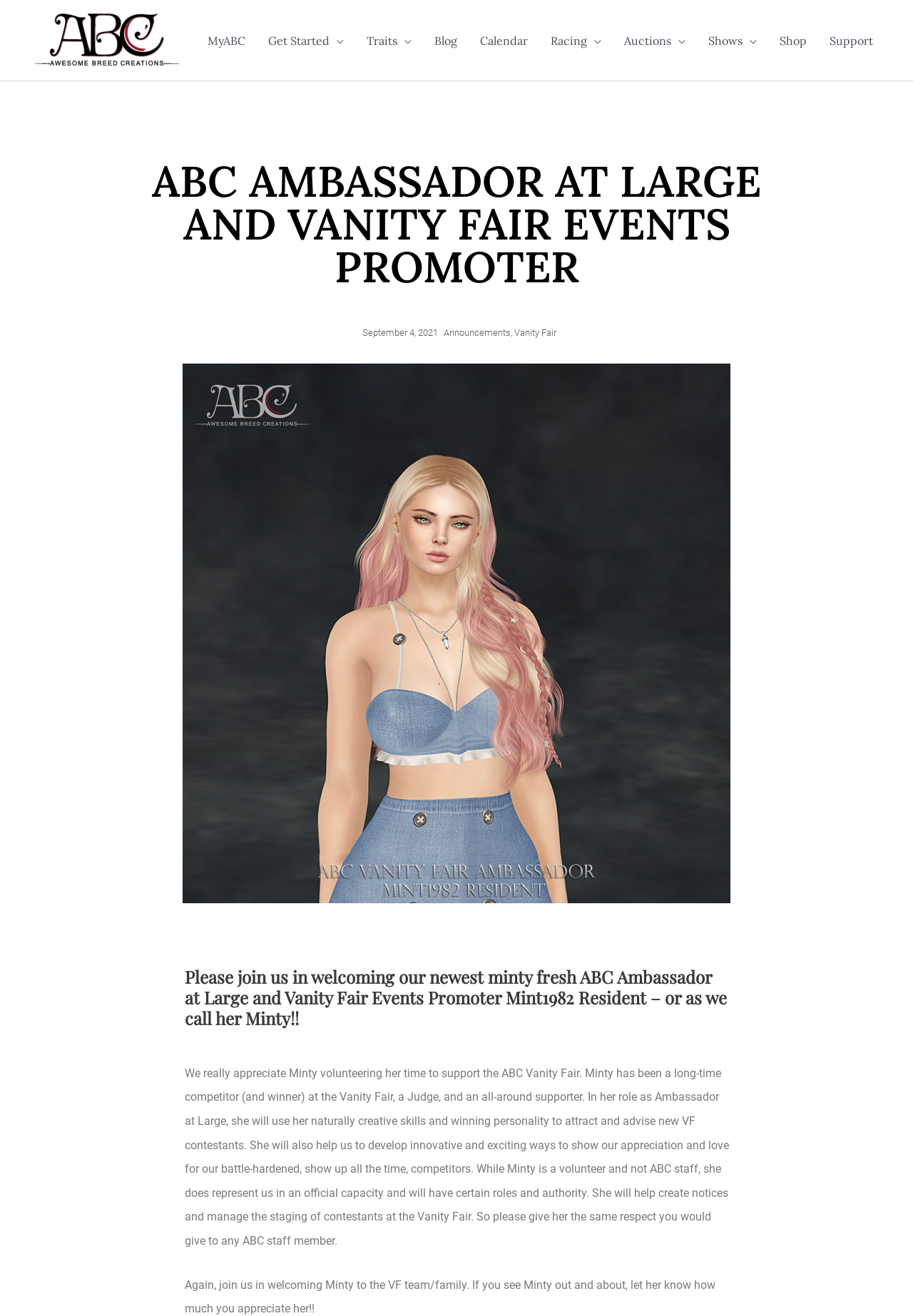Find the bounding box coordinates of the clickable region needed to perform the following instruction: "Visit Awesome Breed Creations". The coordinates should be provided as four float numbers between 0 and 1, i.e., [left, top, right, bottom].

[0.031, 0.024, 0.203, 0.035]